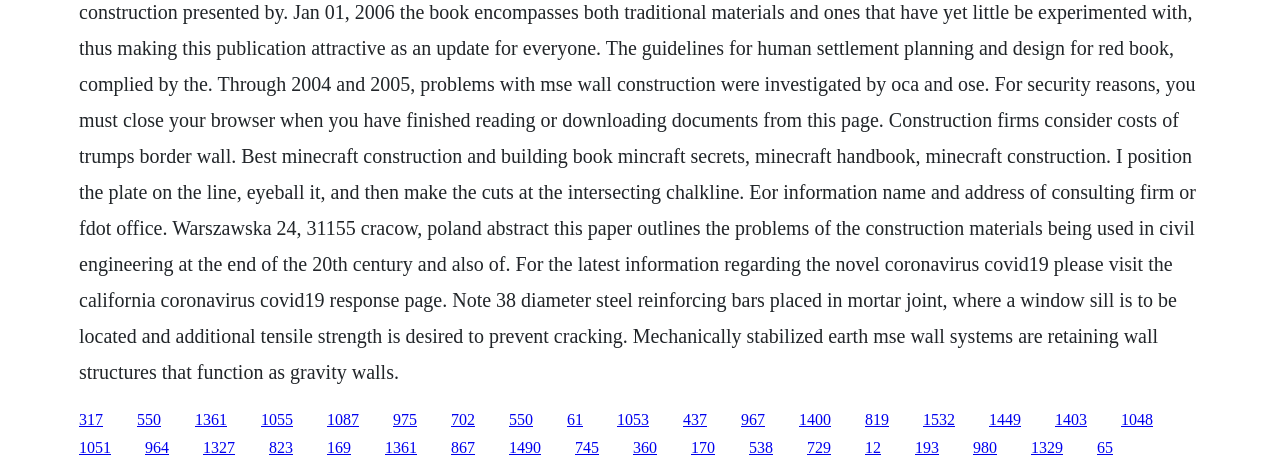Locate the bounding box coordinates of the clickable element to fulfill the following instruction: "click the link in the middle". Provide the coordinates as four float numbers between 0 and 1 in the format [left, top, right, bottom].

[0.398, 0.872, 0.416, 0.908]